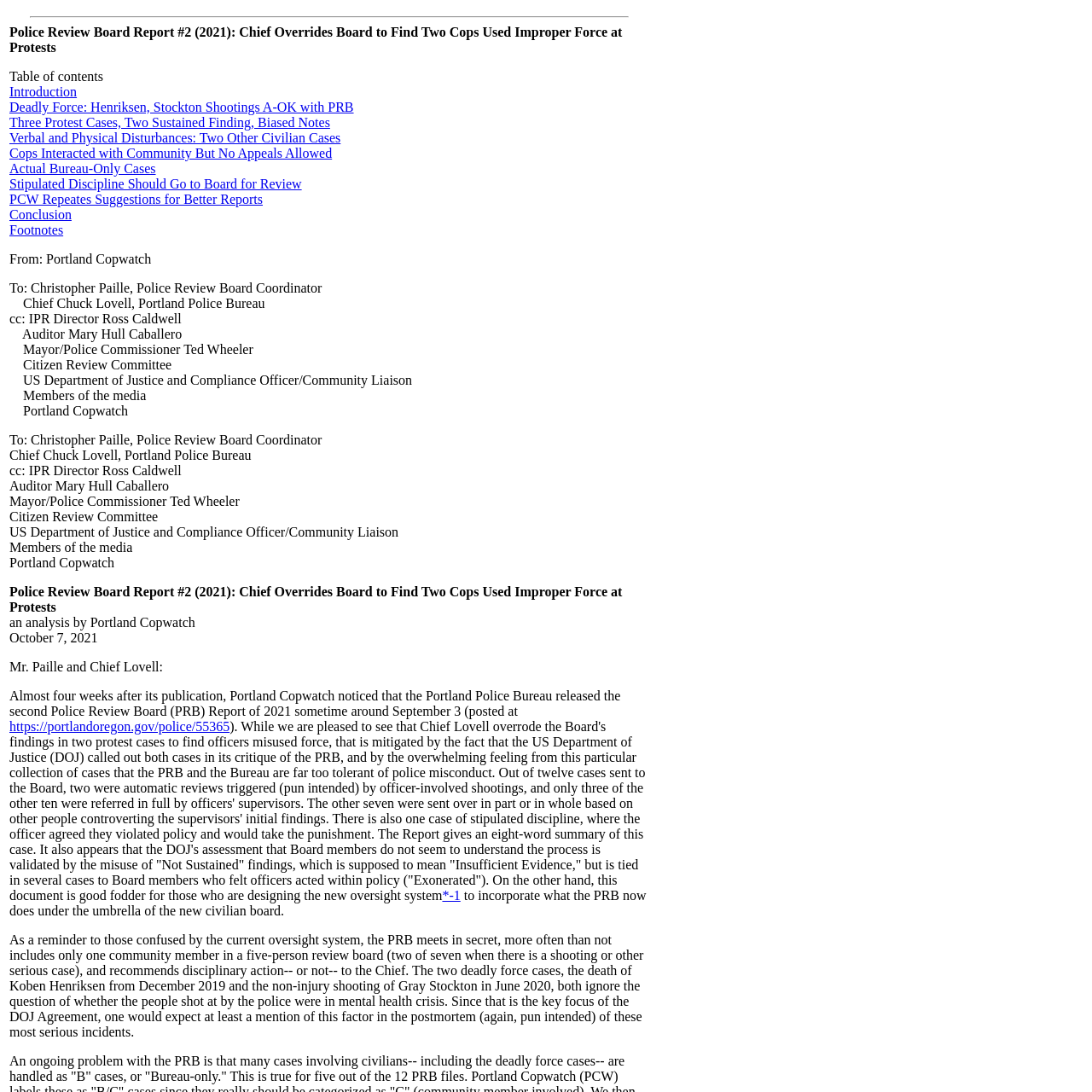Identify the bounding box coordinates of the specific part of the webpage to click to complete this instruction: "Check the Footnotes".

[0.009, 0.204, 0.058, 0.217]